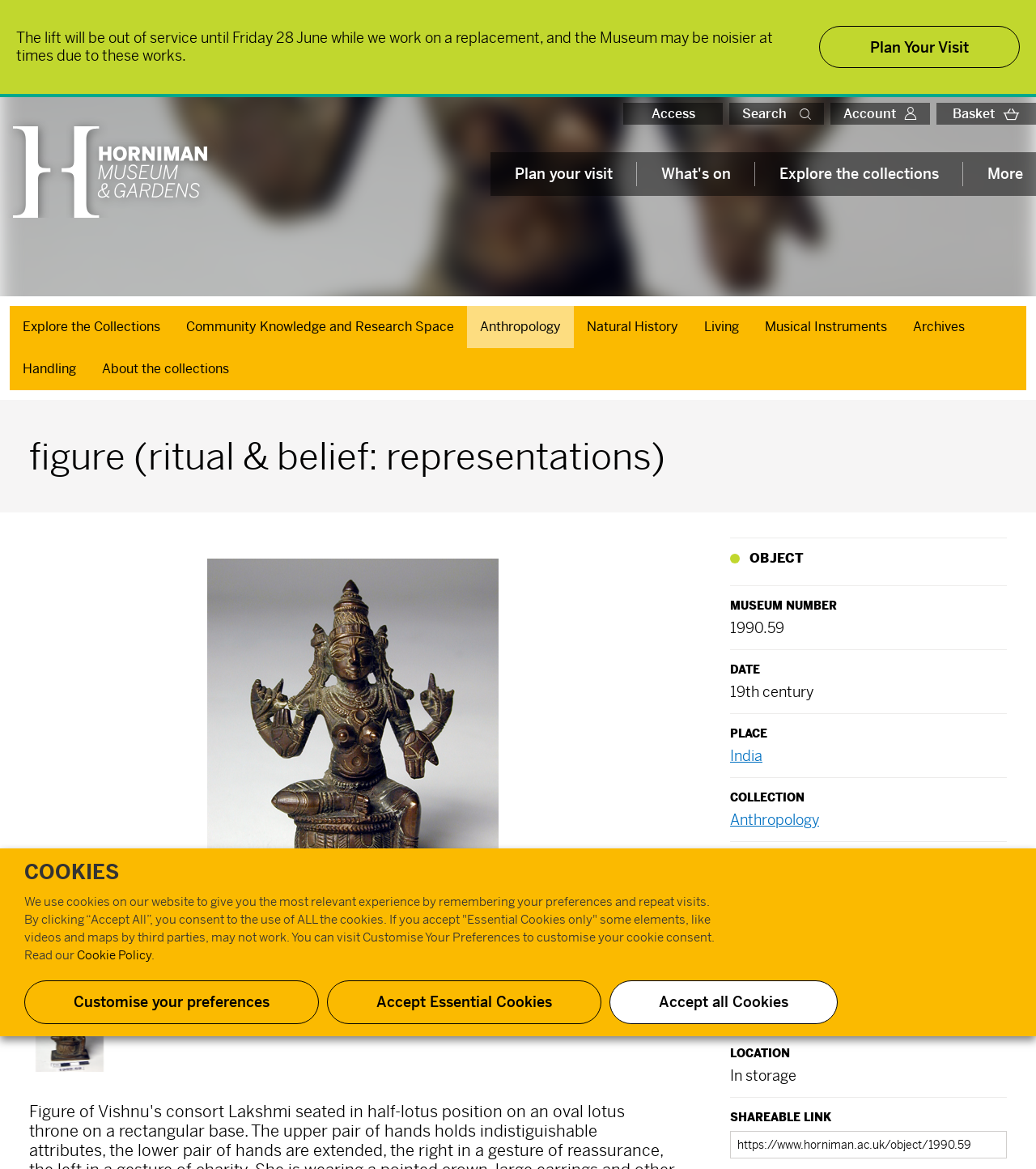Determine the bounding box for the HTML element described here: "Account". The coordinates should be given as [left, top, right, bottom] with each number being a float between 0 and 1.

[0.802, 0.088, 0.898, 0.107]